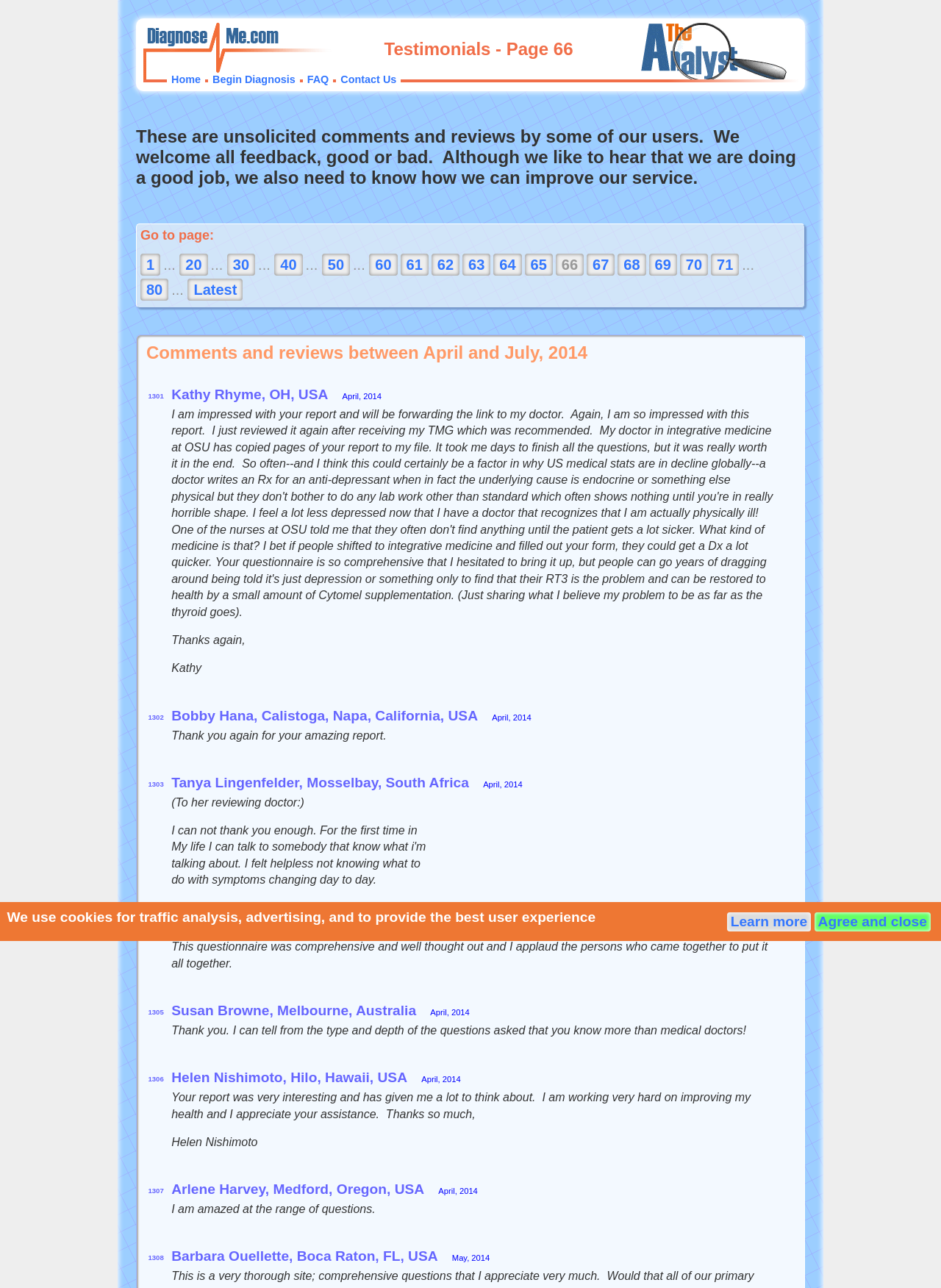Select the bounding box coordinates of the element I need to click to carry out the following instruction: "View the testimonials between April and July, 2014".

[0.155, 0.265, 0.847, 0.283]